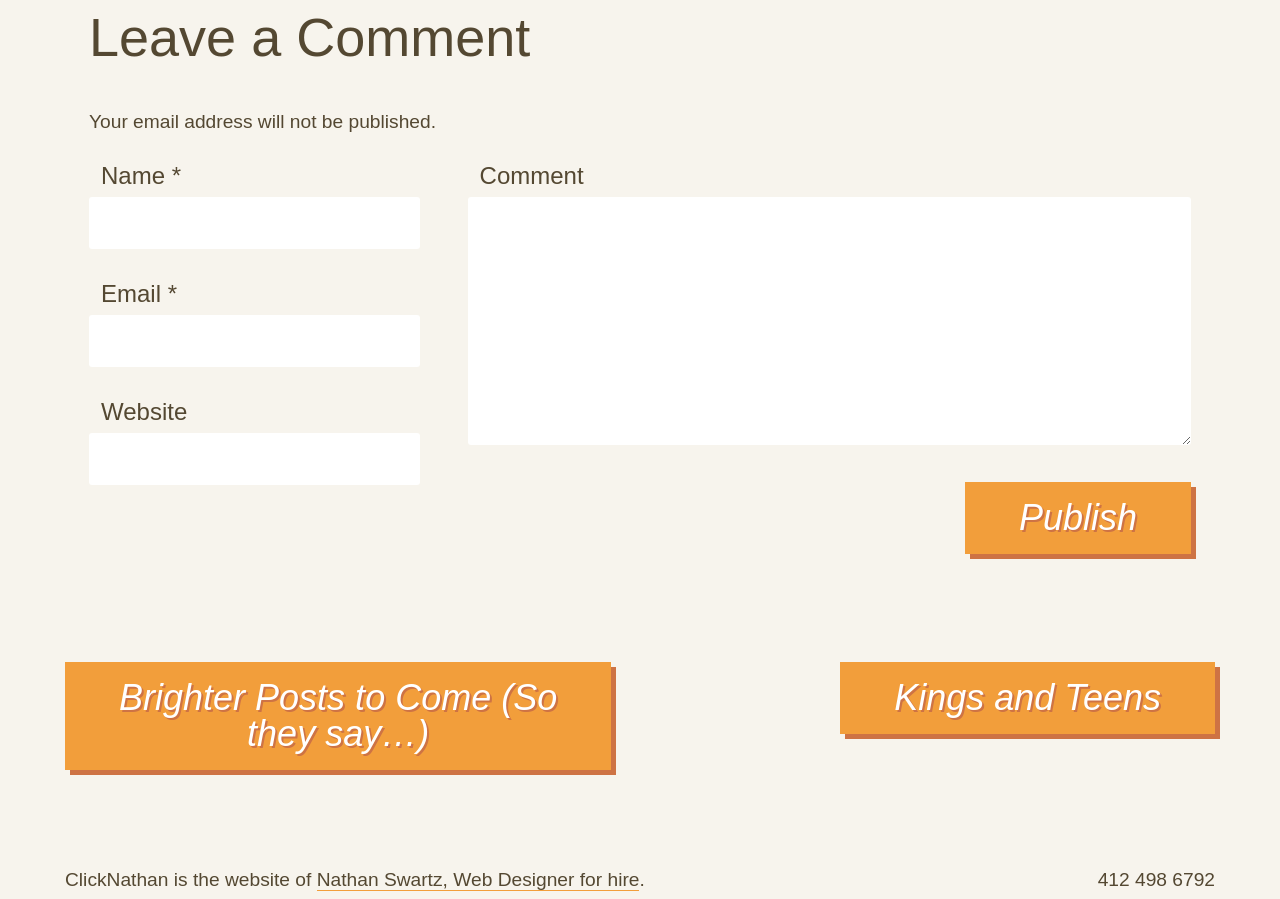Provide the bounding box coordinates of the area you need to click to execute the following instruction: "Click the Publish button".

[0.754, 0.536, 0.93, 0.617]